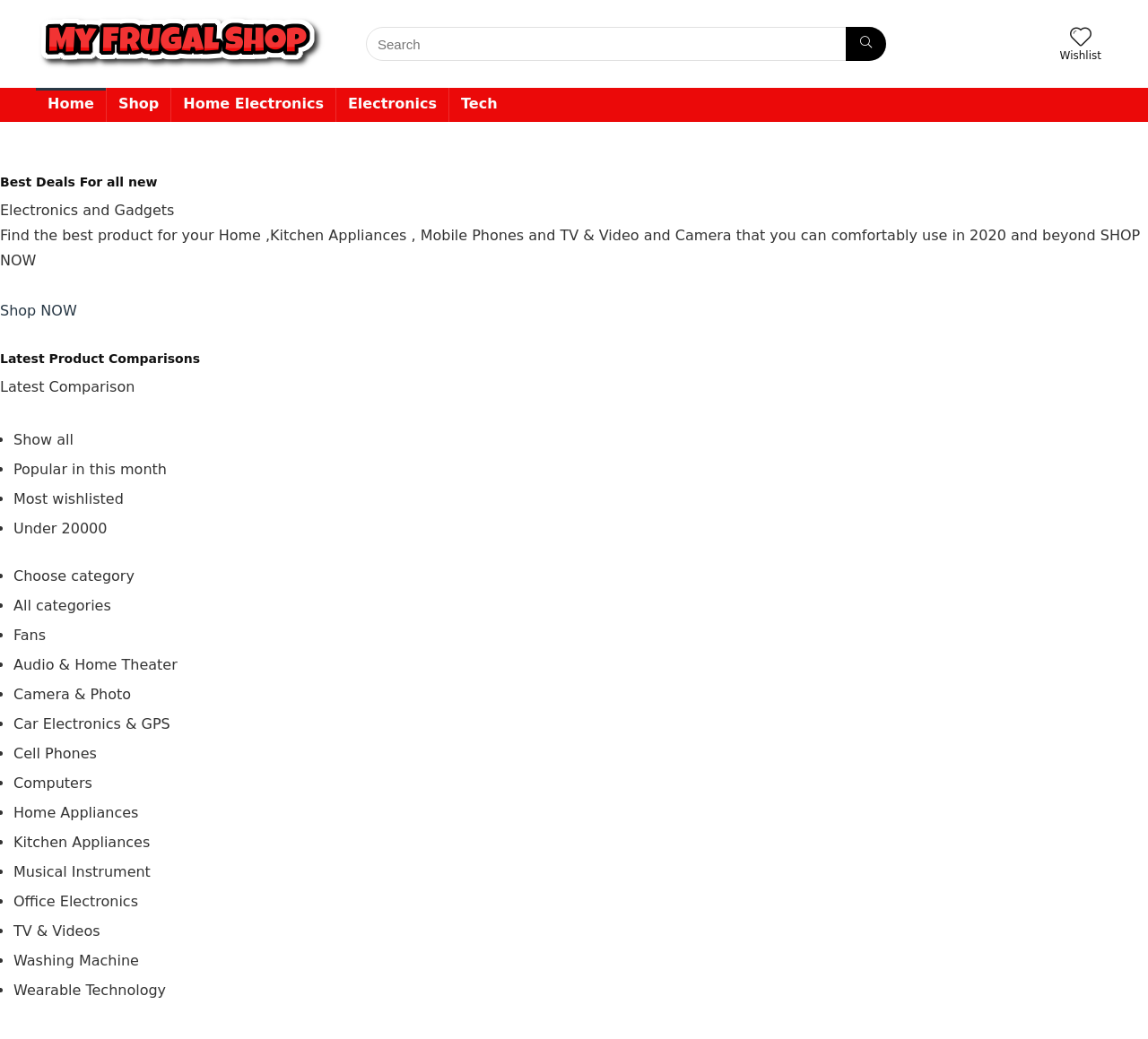What is the call-to-action button on the hero section?
Provide a detailed answer to the question using information from the image.

The hero section of the webpage has a heading 'Best Deals For all new' and a static text element that describes the products available on the shop. Below this, there is a button element with the text 'Shop NOW', which is likely the call-to-action button to encourage users to start shopping.